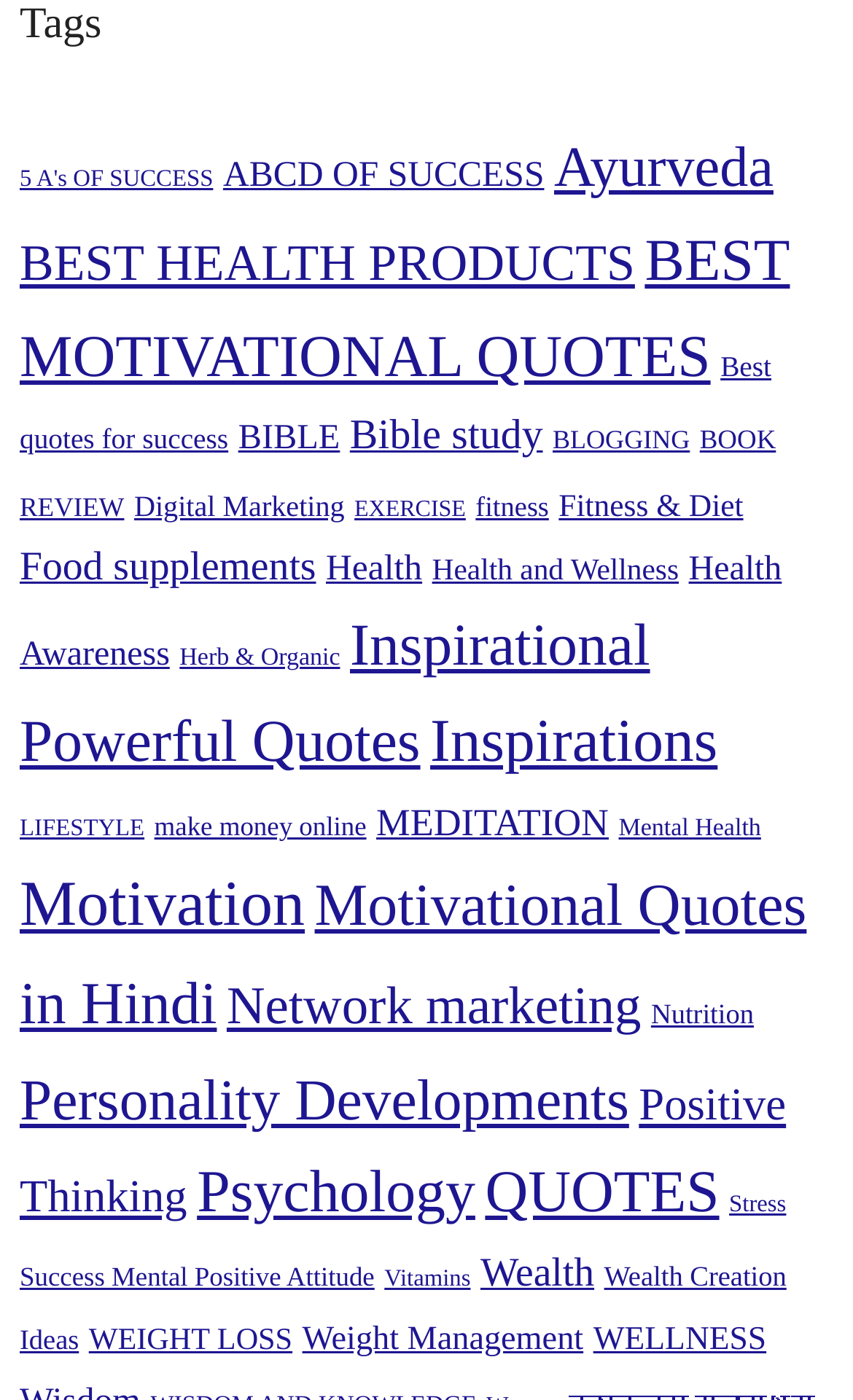Please specify the bounding box coordinates of the region to click in order to perform the following instruction: "Explore Inspirational Powerful Quotes".

[0.023, 0.438, 0.762, 0.552]